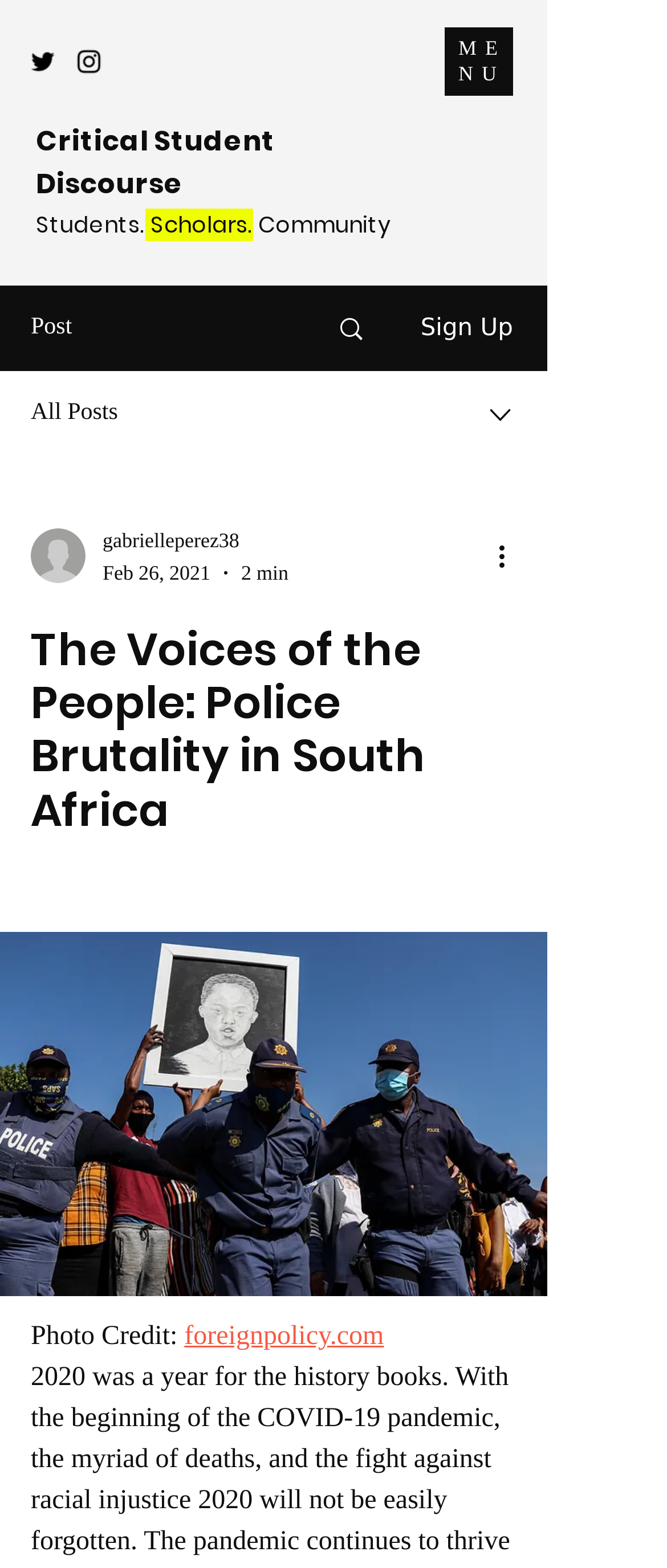Give the bounding box coordinates for the element described by: "Log 6th January 2019".

None